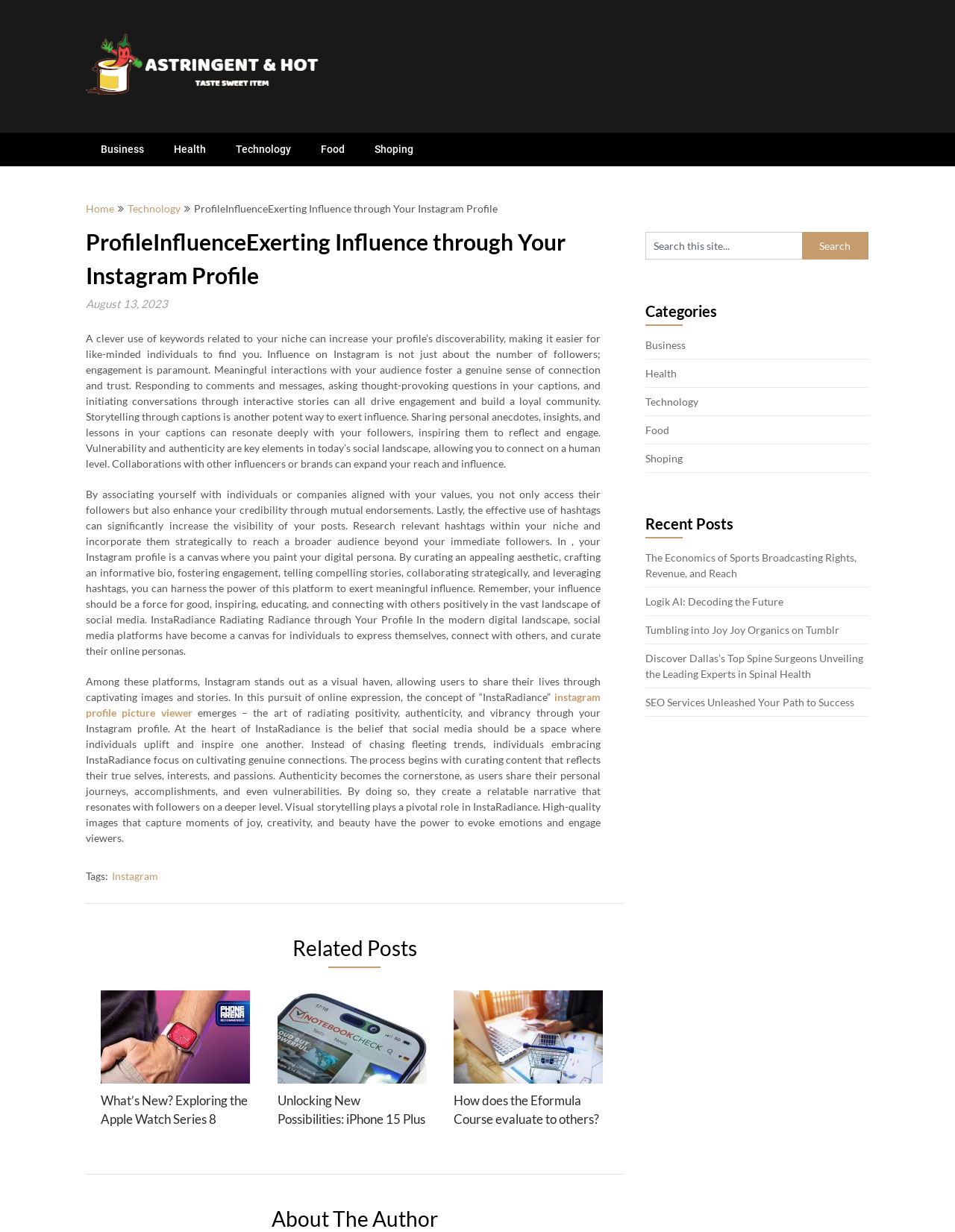Extract the primary heading text from the webpage.

ProfileInfluenceExerting Influence through Your Instagram Profile